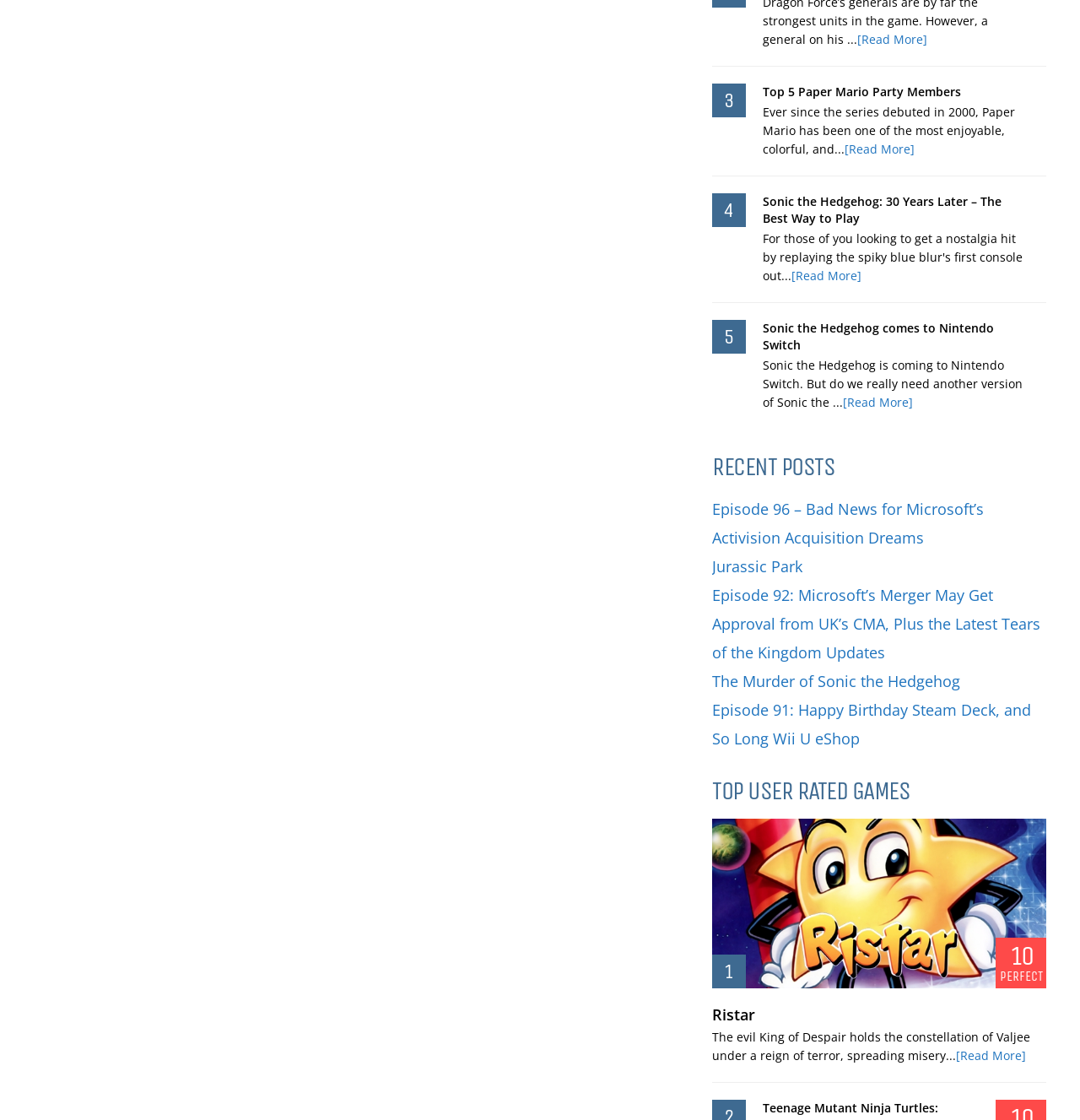What is the number of the first article?
Please give a detailed and elaborate explanation in response to the question.

I looked at the StaticText '3' above the heading 'Top 5 Paper Mario Party Members', which indicates that the first article is numbered 3.